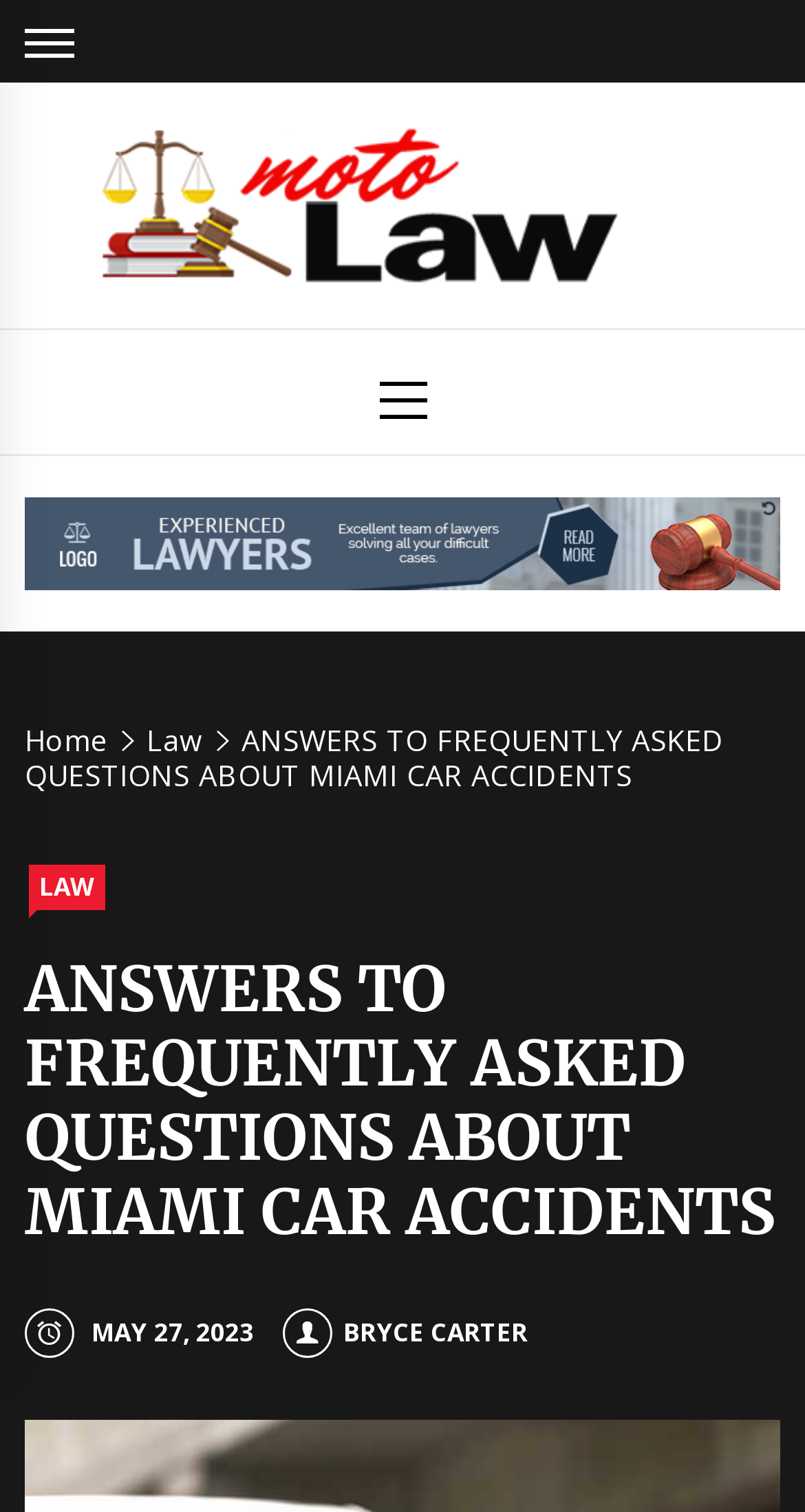Pinpoint the bounding box coordinates of the element that must be clicked to accomplish the following instruction: "View LAW page". The coordinates should be in the format of four float numbers between 0 and 1, i.e., [left, top, right, bottom].

[0.036, 0.572, 0.131, 0.602]